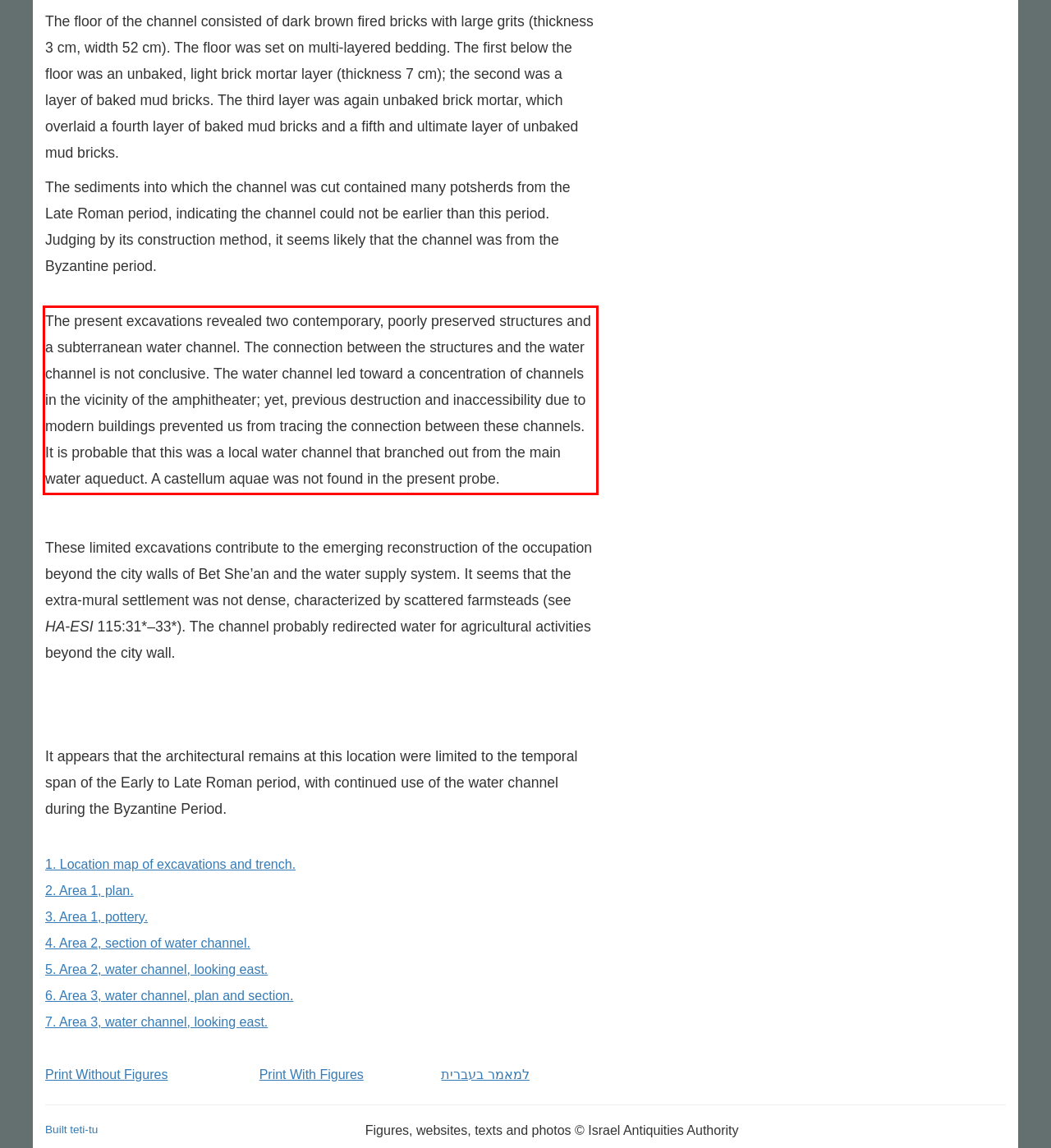Observe the screenshot of the webpage, locate the red bounding box, and extract the text content within it.

The present excavations revealed two contemporary, poorly preserved structures and a subterranean water channel. The connection between the structures and the water channel is not conclusive. The water channel led toward a concentration of channels in the vicinity of the amphitheater; yet, previous destruction and inaccessibility due to modern buildings prevented us from tracing the connection between these channels. It is probable that this was a local water channel that branched out from the main water aqueduct. A castellum aquae was not found in the present probe.